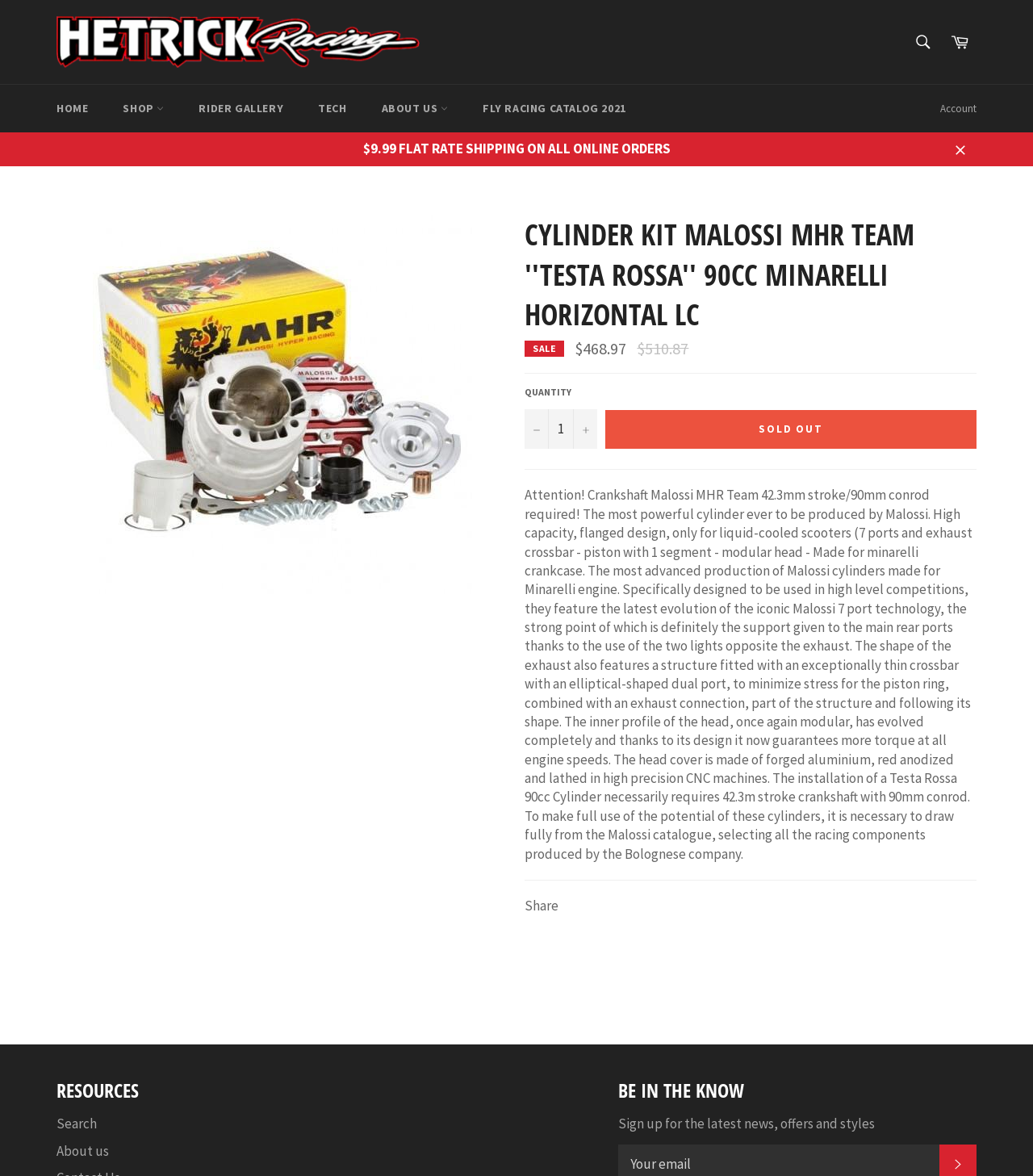What is the purpose of the exhaust crossbar in the cylinder kit?
Provide a detailed and extensive answer to the question.

The product description explains that the exhaust crossbar is designed to minimize stress for the piston ring, which is part of the advanced 7 port technology featured in the Malossi cylinder kit.